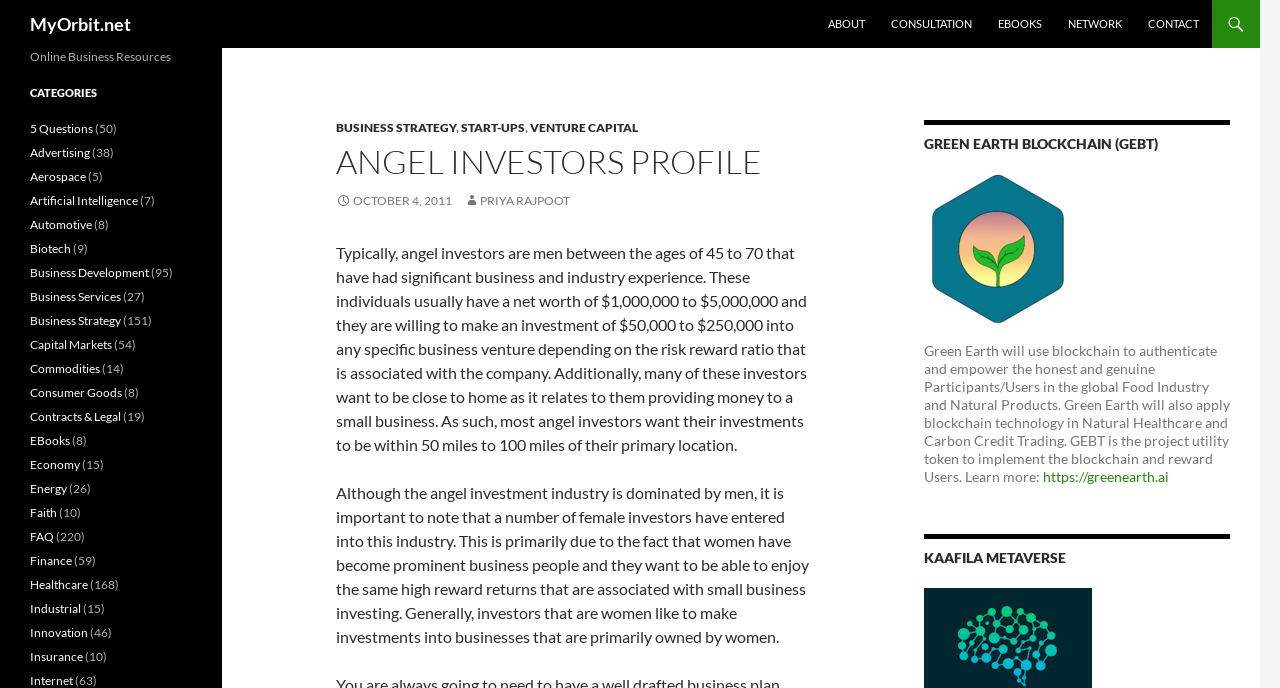What is the name of the metaverse project mentioned on the webpage?
Identify the answer in the screenshot and reply with a single word or phrase.

KAAFILA METAVERSE